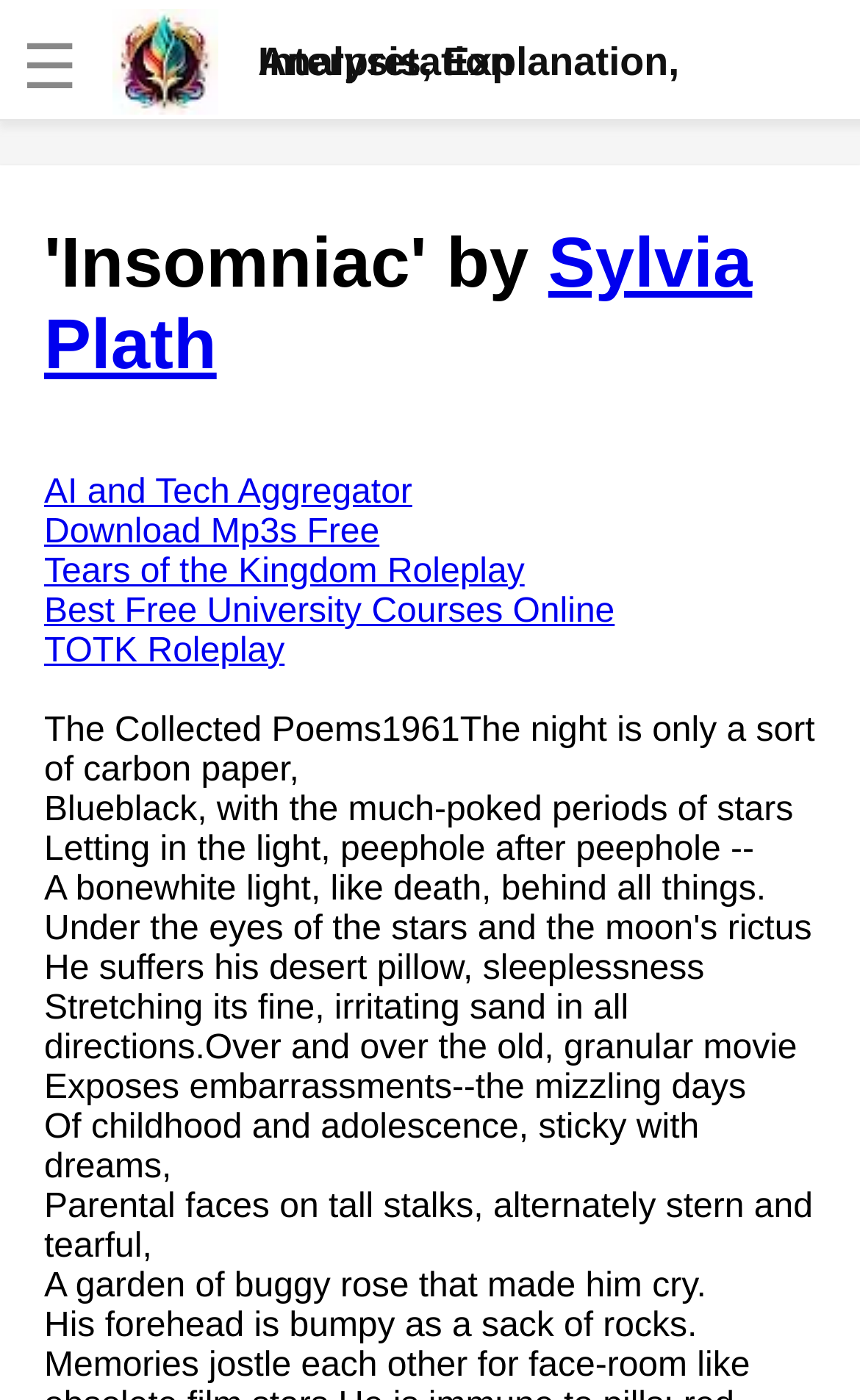What is the poem title?
Based on the visual details in the image, please answer the question thoroughly.

The poem title is 'Insomniac' by Sylvia Plath, which is indicated by the heading element with the text 'Insomniac' by Sylvia Plath'.